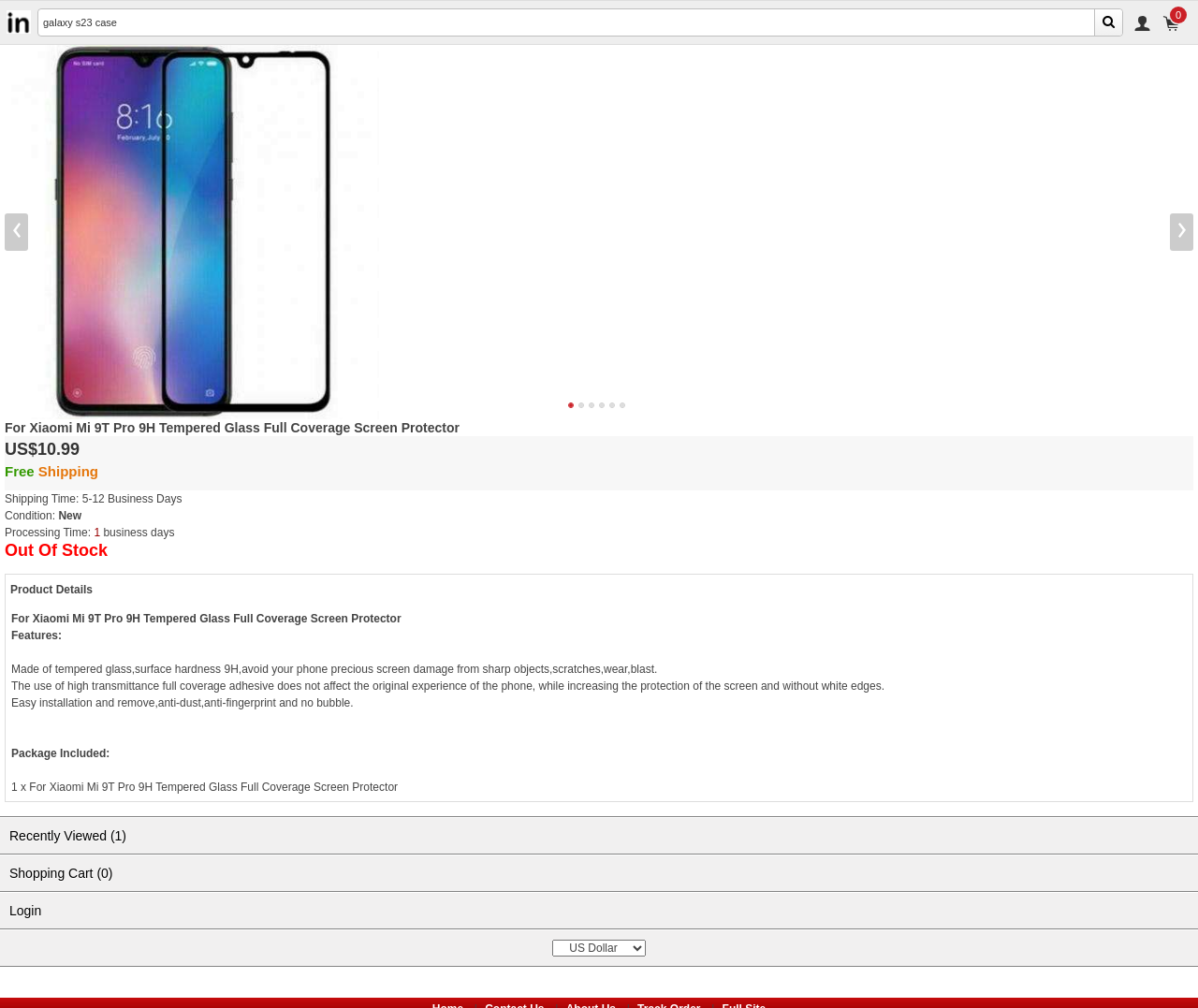Answer the question below using just one word or a short phrase: 
What is the feature of the screen protector?

Made of tempered glass